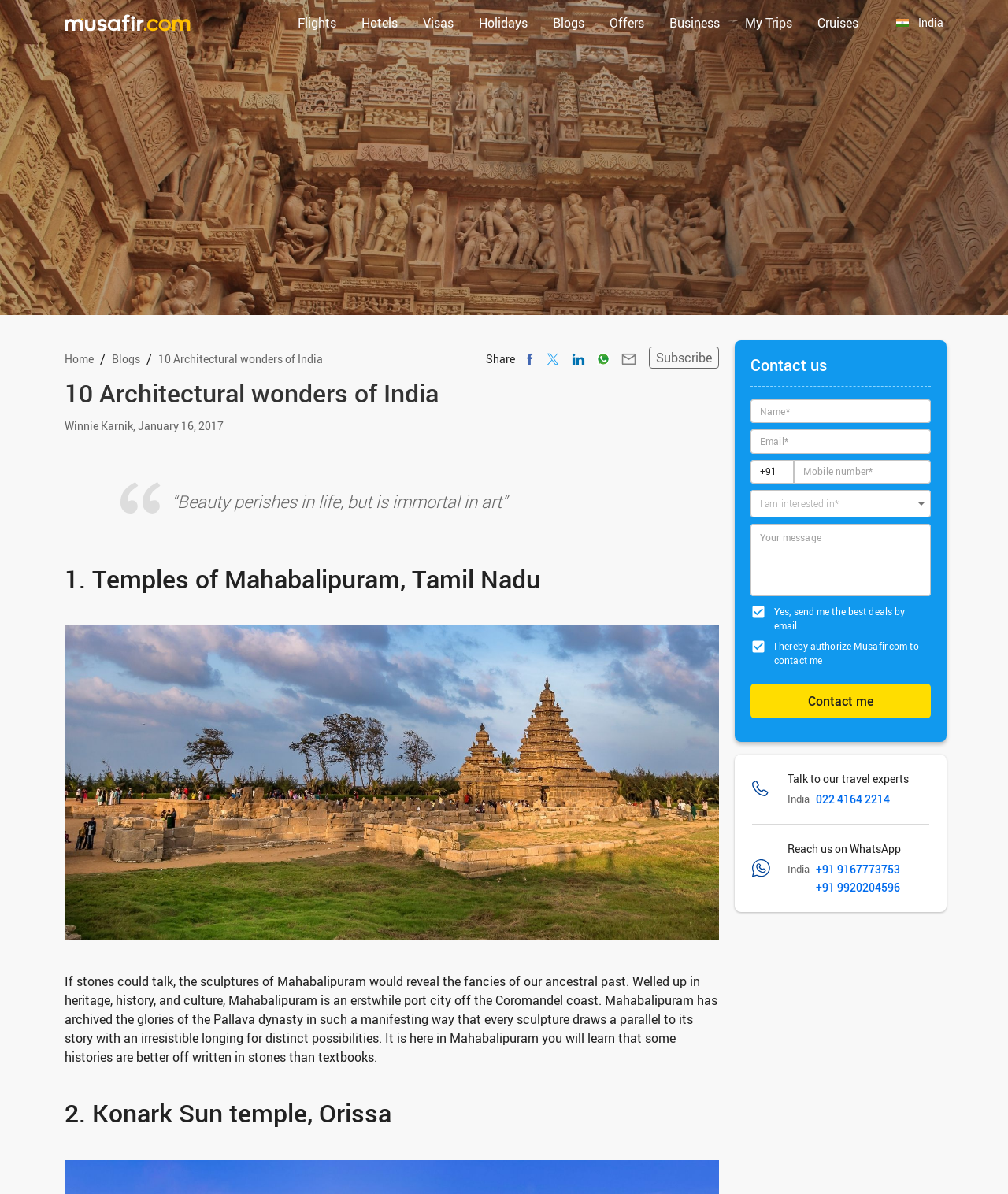Utilize the information from the image to answer the question in detail:
What is the name of the temple mentioned in the first architectural wonder?

The first architectural wonder mentioned on the webpage is the Temples of Mahabalipuram, located in Tamil Nadu. This information can be obtained by reading the heading '1. Temples of Mahabalipuram, Tamil Nadu' and the subsequent description.